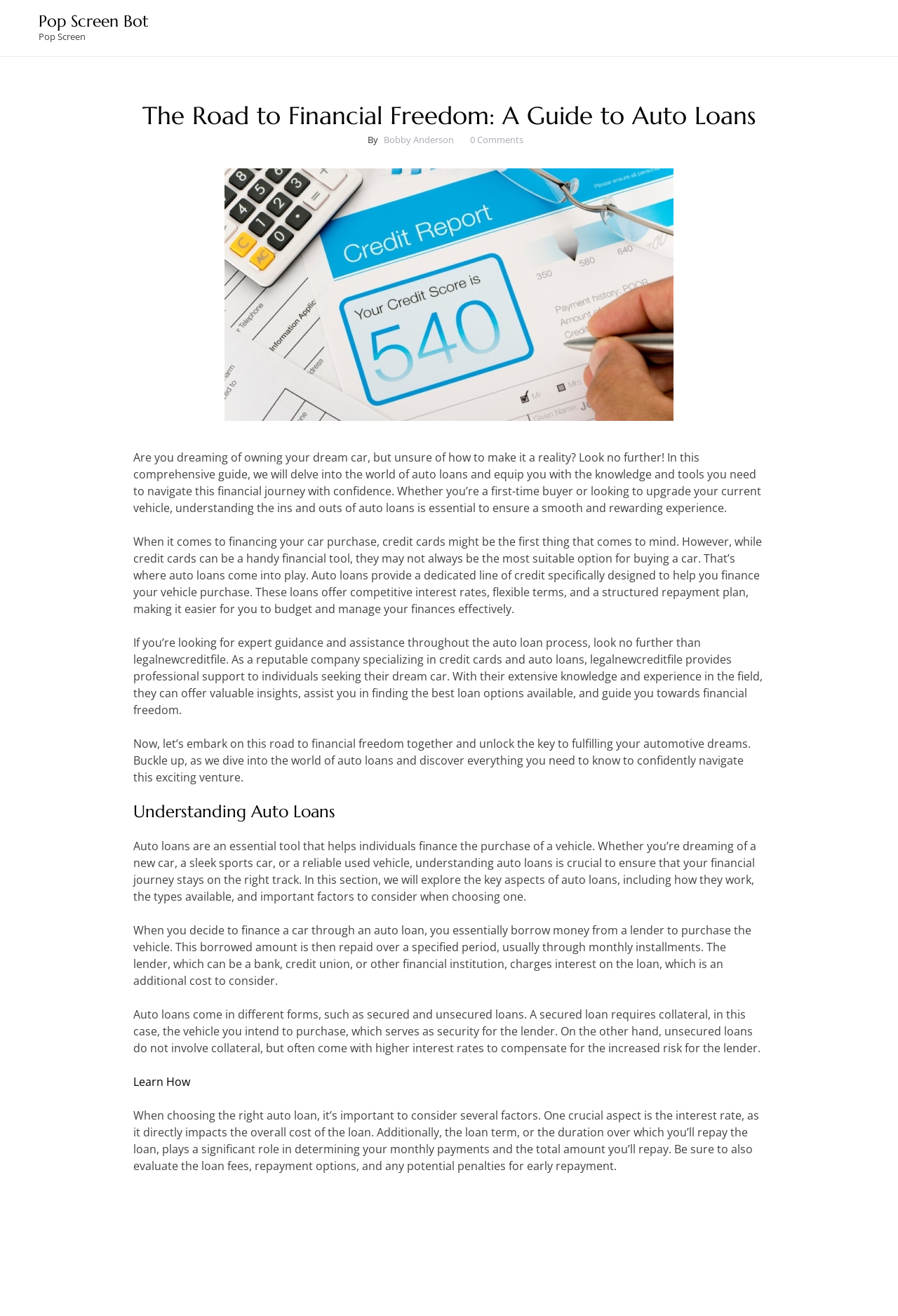With reference to the screenshot, provide a detailed response to the question below:
What is the main topic of this guide?

I determined the main topic by reading the heading 'The Road to Financial Freedom: A Guide to Auto Loans' and the introductory paragraph that discusses auto loans and their importance in financing a car purchase.